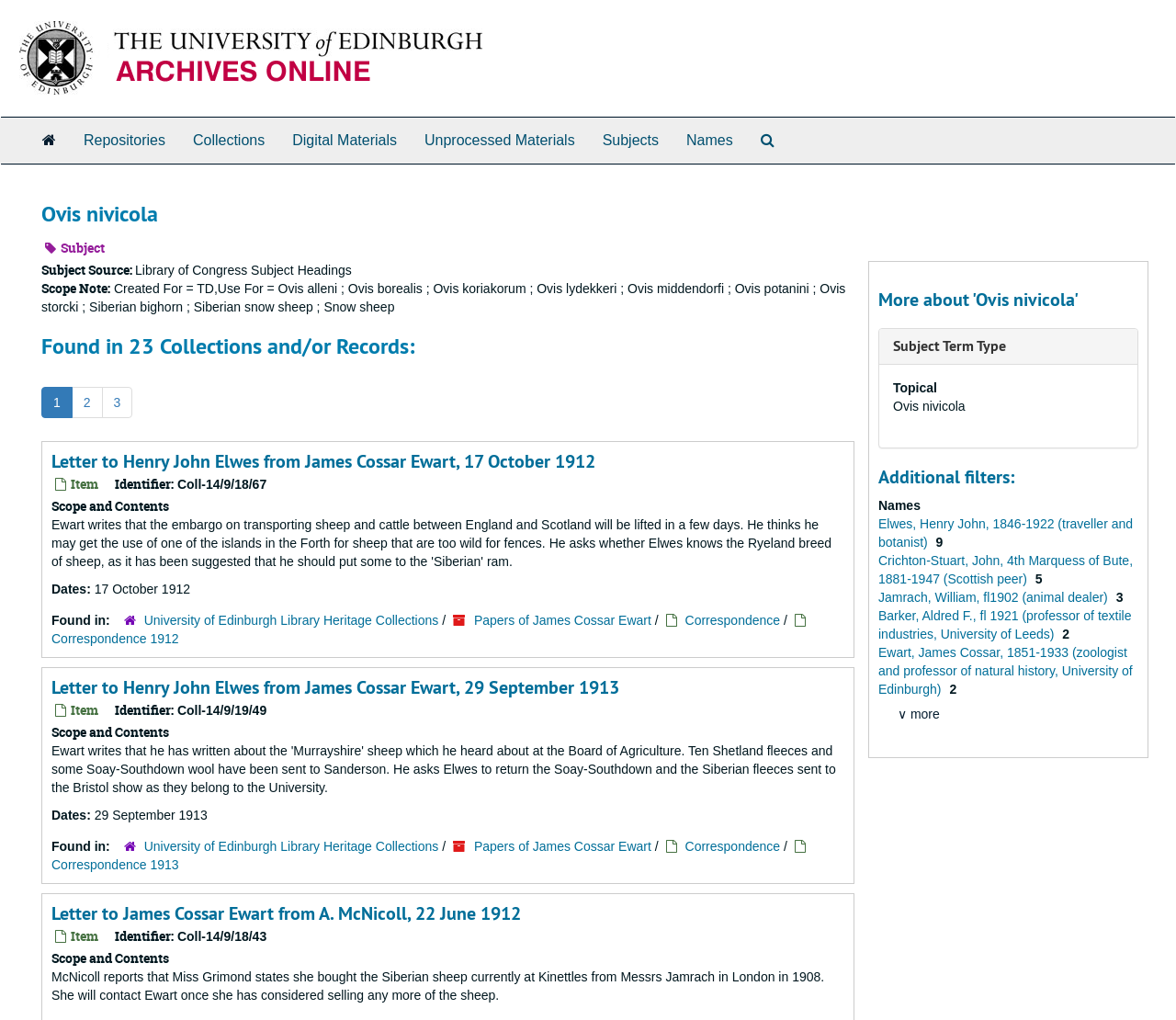Locate the UI element described as follows: "title="University of Edinburgh Website"". Return the bounding box coordinates as four float numbers between 0 and 1 in the order [left, top, right, bottom].

[0.0, 0.048, 0.093, 0.063]